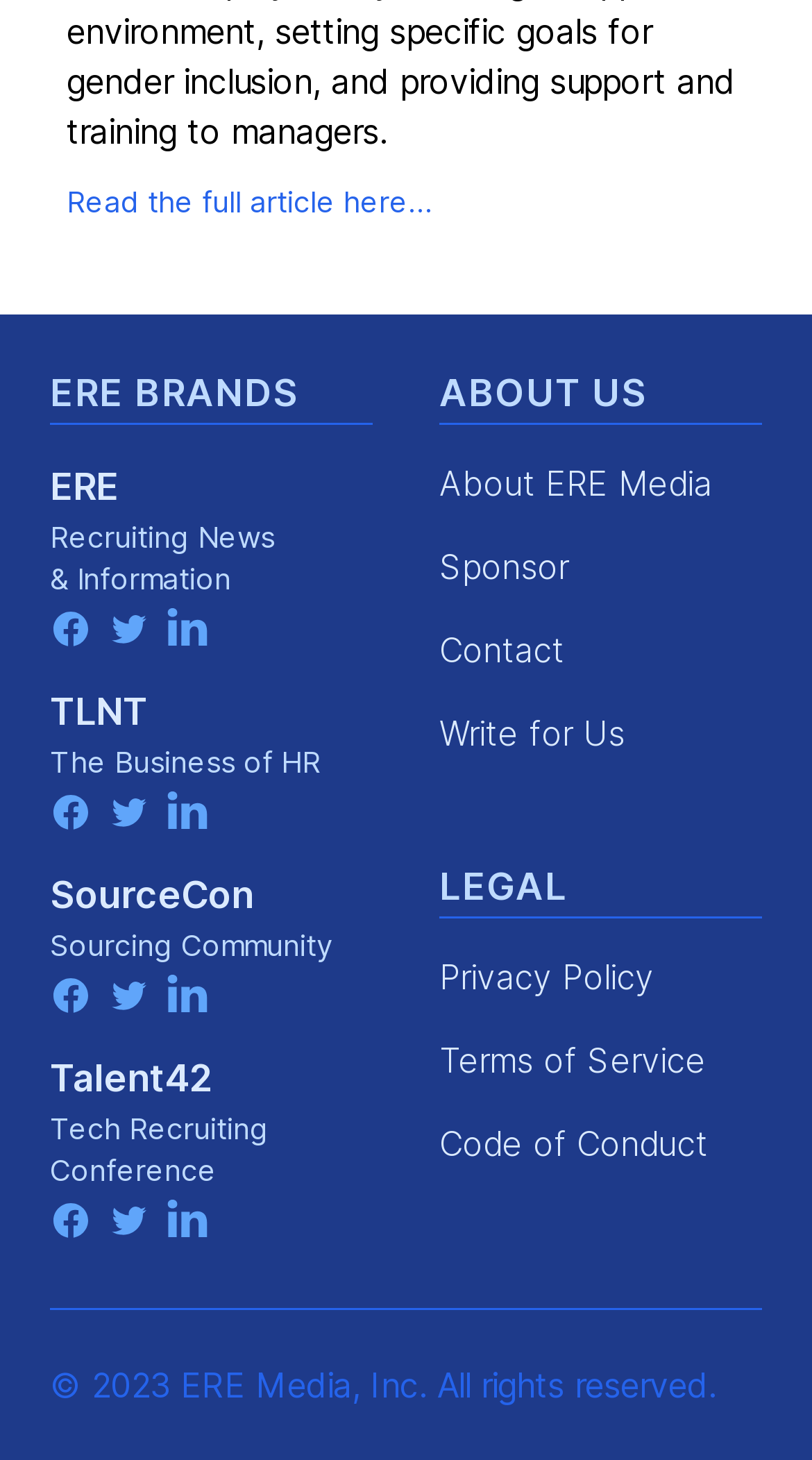Determine the bounding box coordinates of the section to be clicked to follow the instruction: "Visit ERE website". The coordinates should be given as four float numbers between 0 and 1, formatted as [left, top, right, bottom].

[0.062, 0.319, 0.146, 0.349]